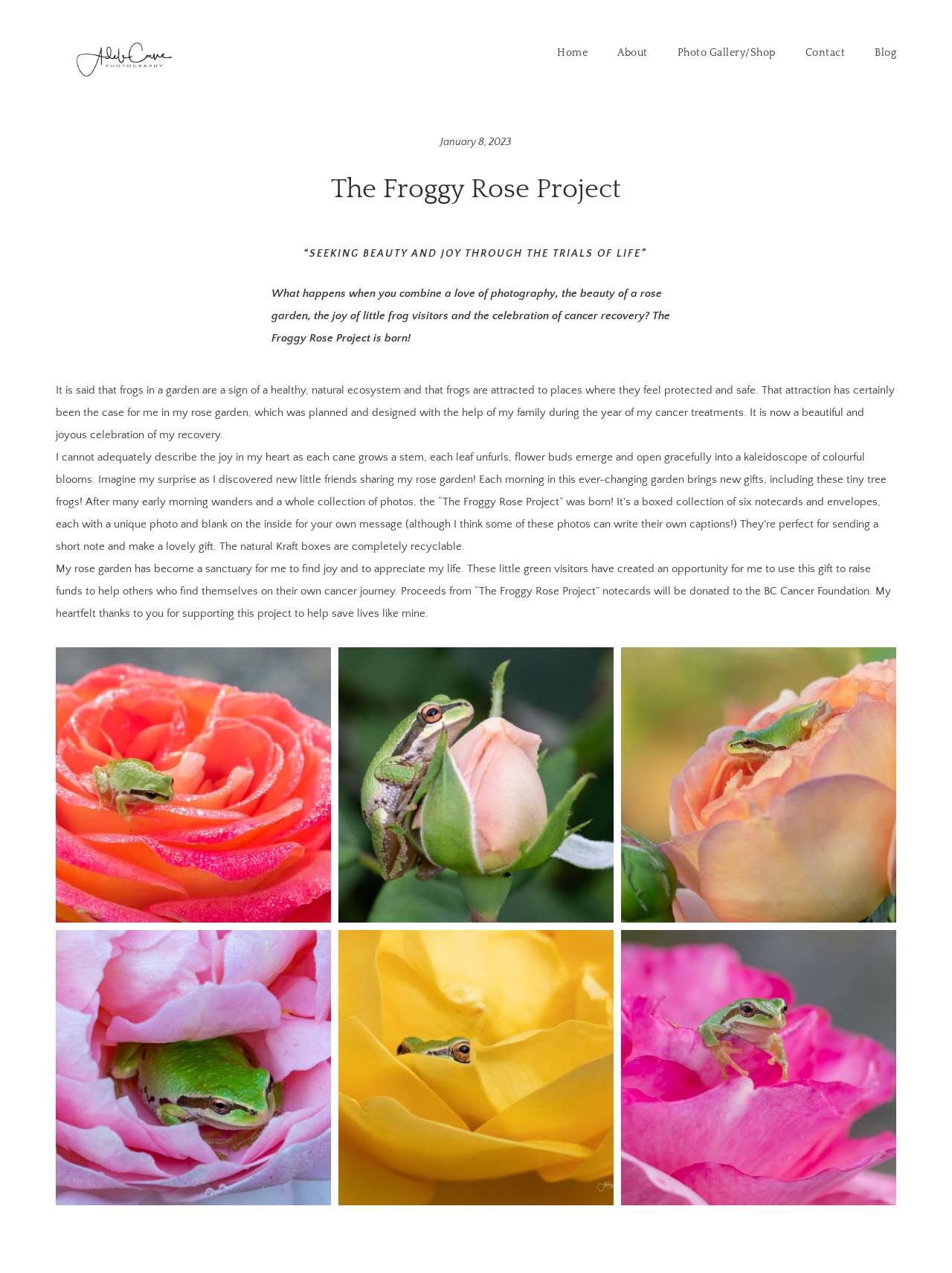Given the content of the image, can you provide a detailed answer to the question?
What is the author's attitude towards the rose garden?

The author's attitude towards the rose garden is joyful and appreciative, as mentioned in the text 'My rose garden has become a sanctuary for me to find joy and to appreciate my life.'